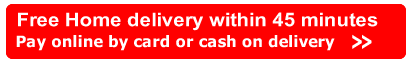How many payment options are mentioned?
Refer to the screenshot and respond with a concise word or phrase.

Two